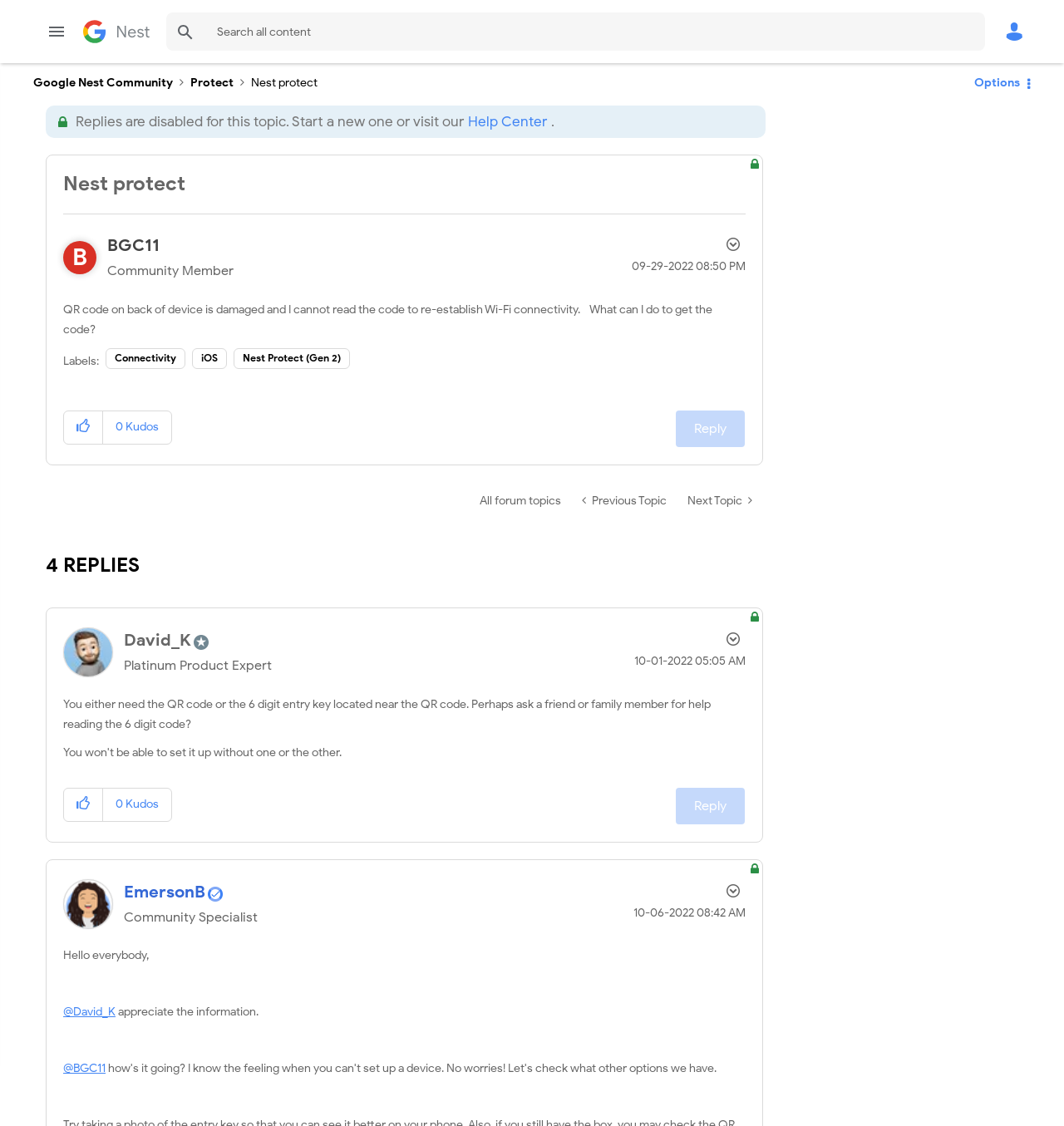Please determine the bounding box coordinates of the area that needs to be clicked to complete this task: 'Go to the about page'. The coordinates must be four float numbers between 0 and 1, formatted as [left, top, right, bottom].

None